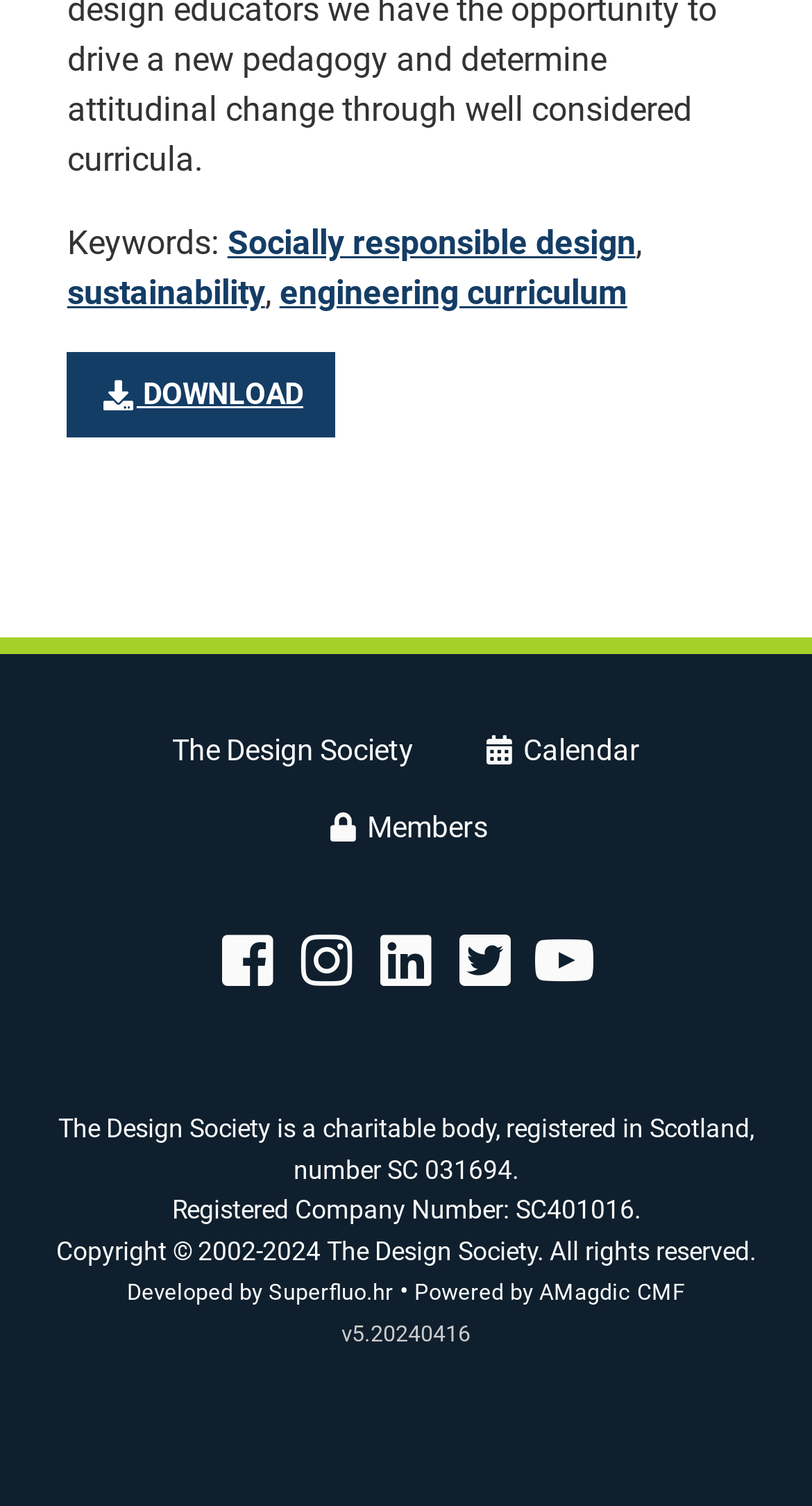Provide the bounding box coordinates of the area you need to click to execute the following instruction: "Check the calendar".

[0.551, 0.473, 0.829, 0.524]